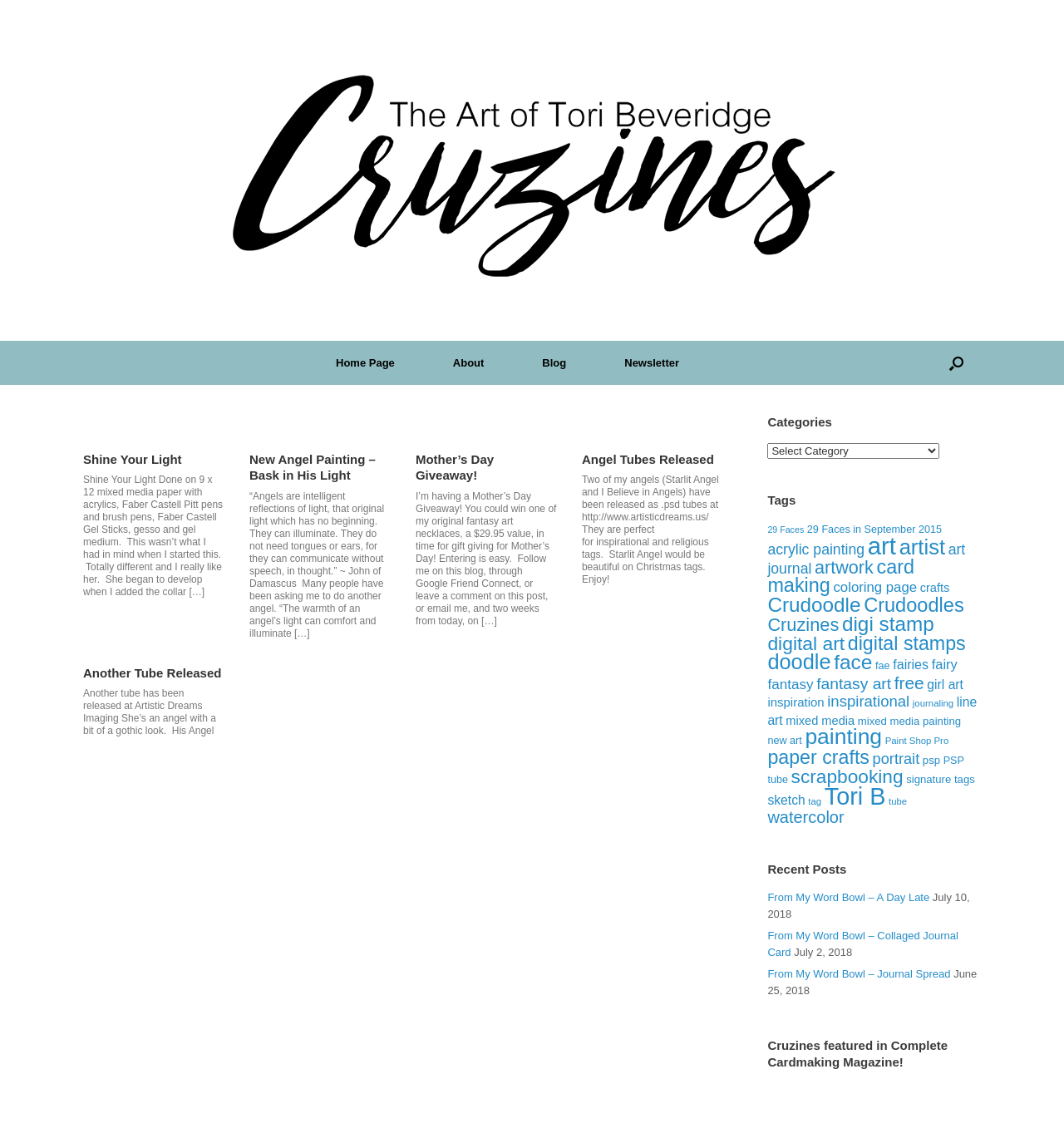Please provide the main heading of the webpage content.

Tag Archives: angel